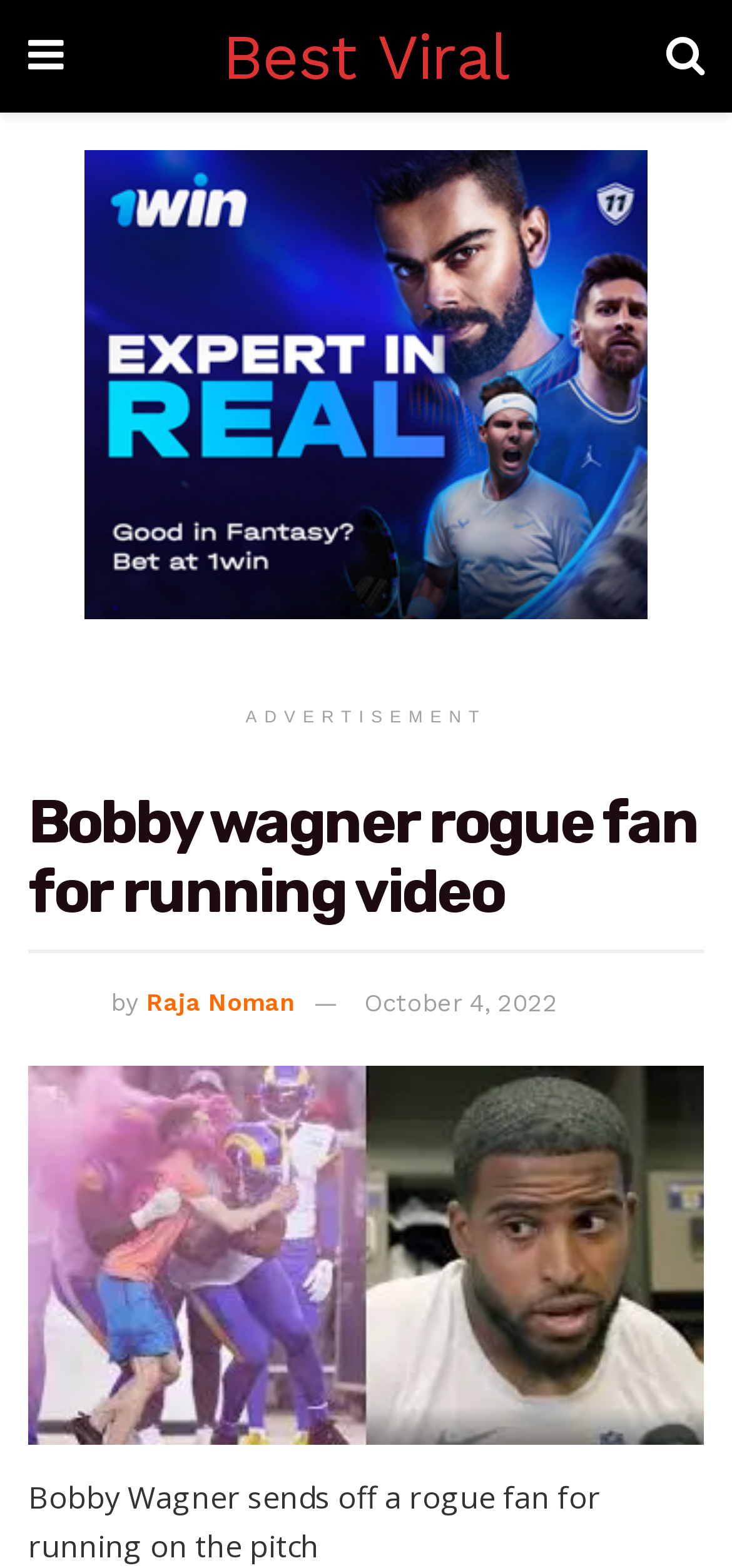What is the type of content on this webpage?
Give a detailed and exhaustive answer to the question.

I found the answer by understanding the context of the webpage and the types of elements present, such as headings, links, and images, which suggest that the webpage is about viral trend news.